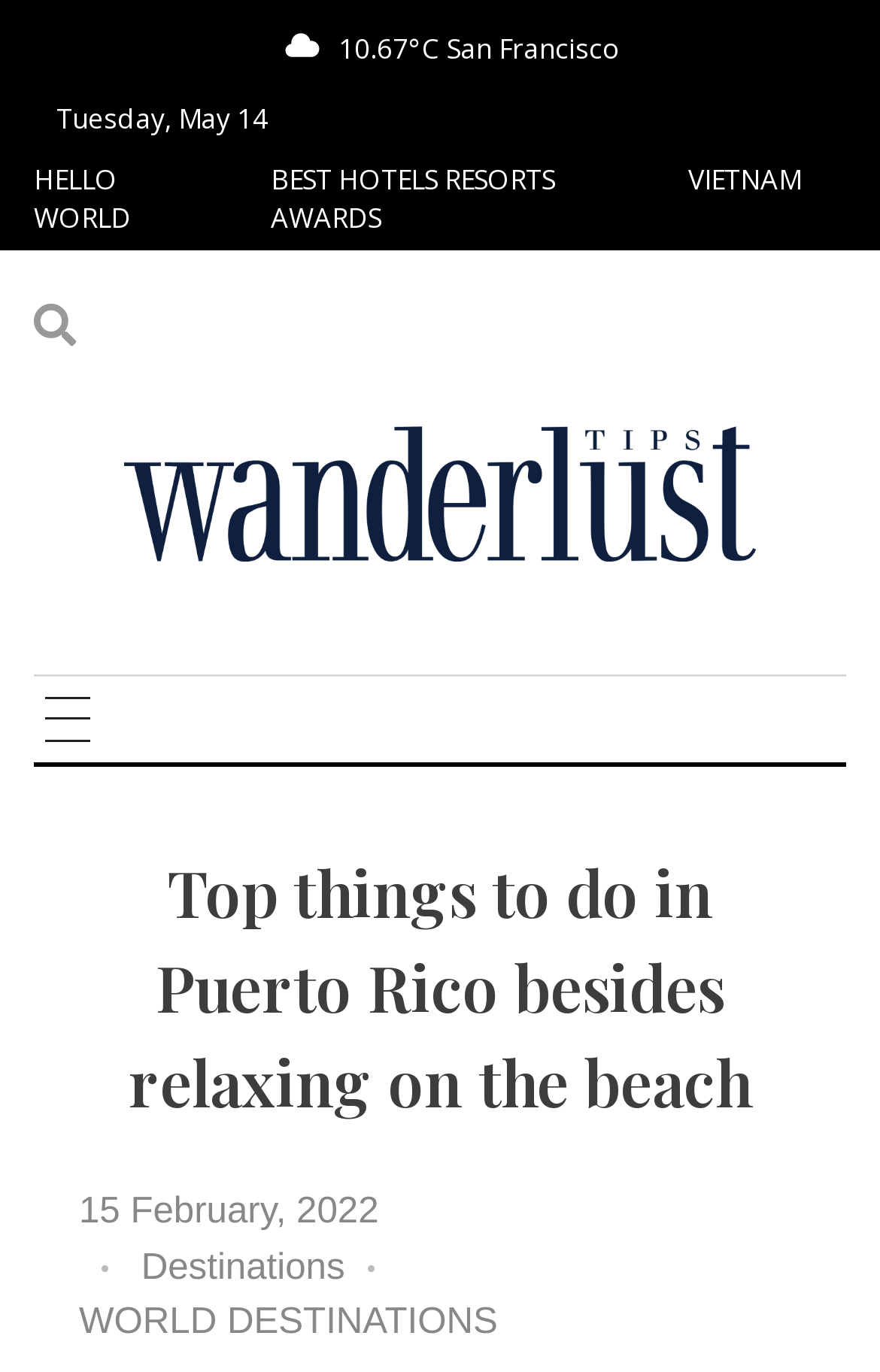Explain the webpage in detail, including its primary components.

The webpage is about visiting Puerto Rico, with a focus on activities to enjoy beyond relaxing on the beach. At the top left of the page, there is a temperature reading of 10.67°C, next to which is the location "San Francisco". Below this, the current date, Tuesday, May 14, is displayed. 

On the top section of the page, there are three links: "HELLO WORLD" on the left, "BEST HOTELS RESORTS AWARDS" in the center, and "VIETNAM" on the right. Below these links, there is an empty link on the left, and a logo link on the right, which contains an image of the logo.

The main content of the page is headed by a title "Top things to do in Puerto Rico besides relaxing on the beach", which is located roughly in the middle of the page. Below the title, there is a timestamp of 15 February, 2022. On the bottom section of the page, there are two links: "Destinations" on the left, and "WORLD DESTINATIONS" on the right.